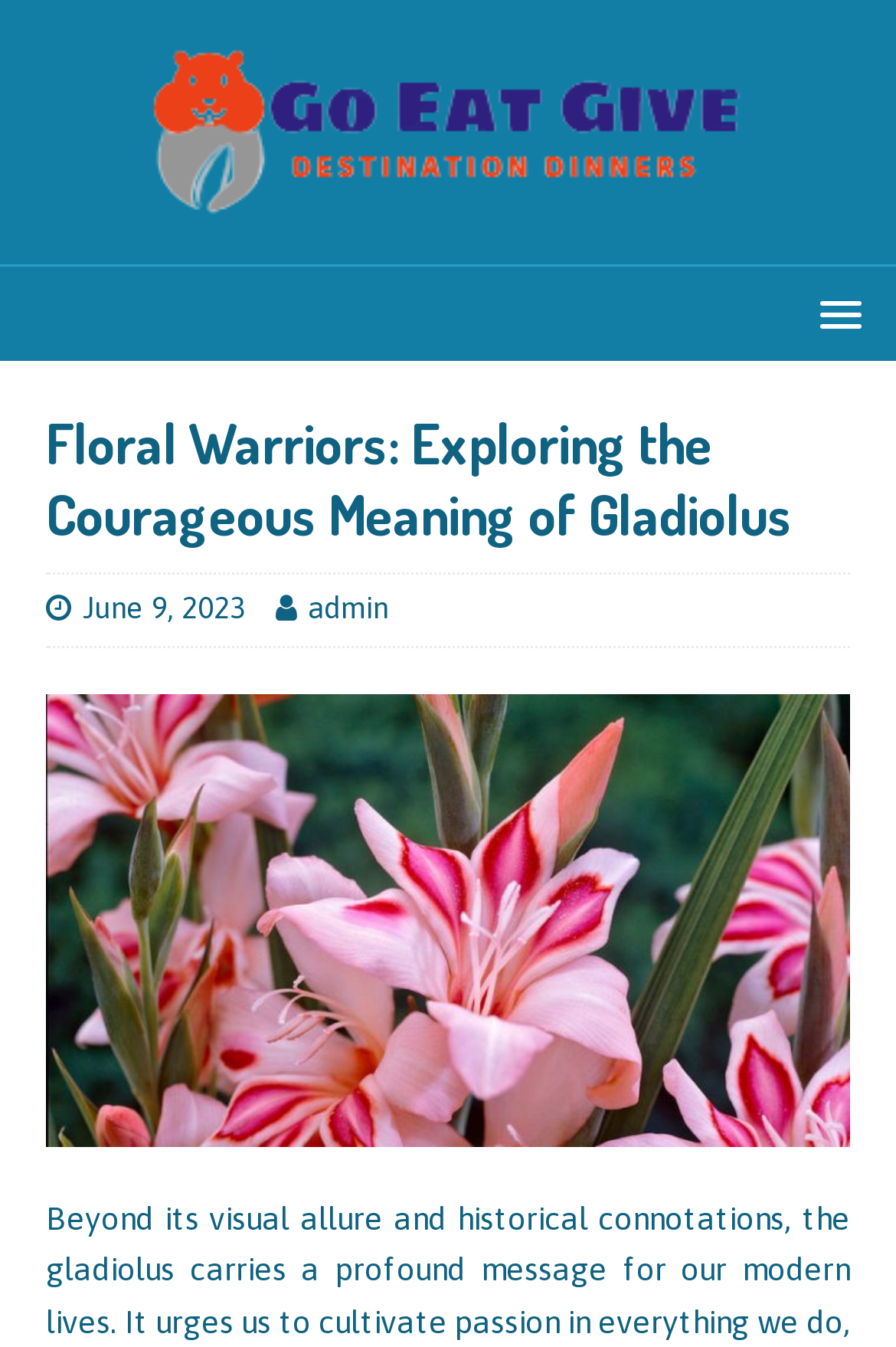Use a single word or phrase to answer the question:
What is the name of the website?

Go Eat Give